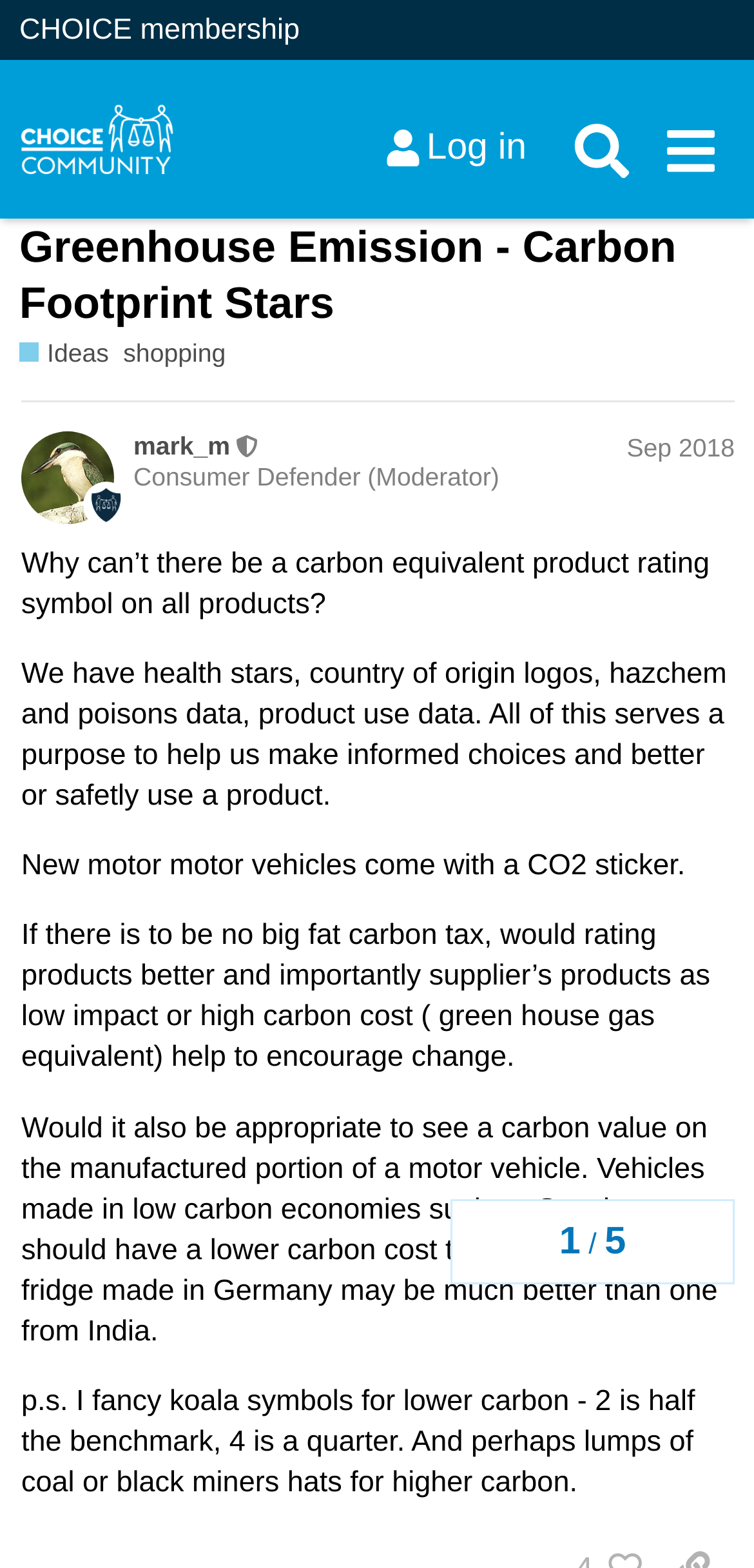What is the proposed symbol for lower carbon products?
Please respond to the question with a detailed and informative answer.

In the text element with the text 'p.s. I fancy koala symbols for lower carbon - 2 is half the benchmark, 4 is a quarter.', the author proposes using koala symbols to represent lower carbon products.